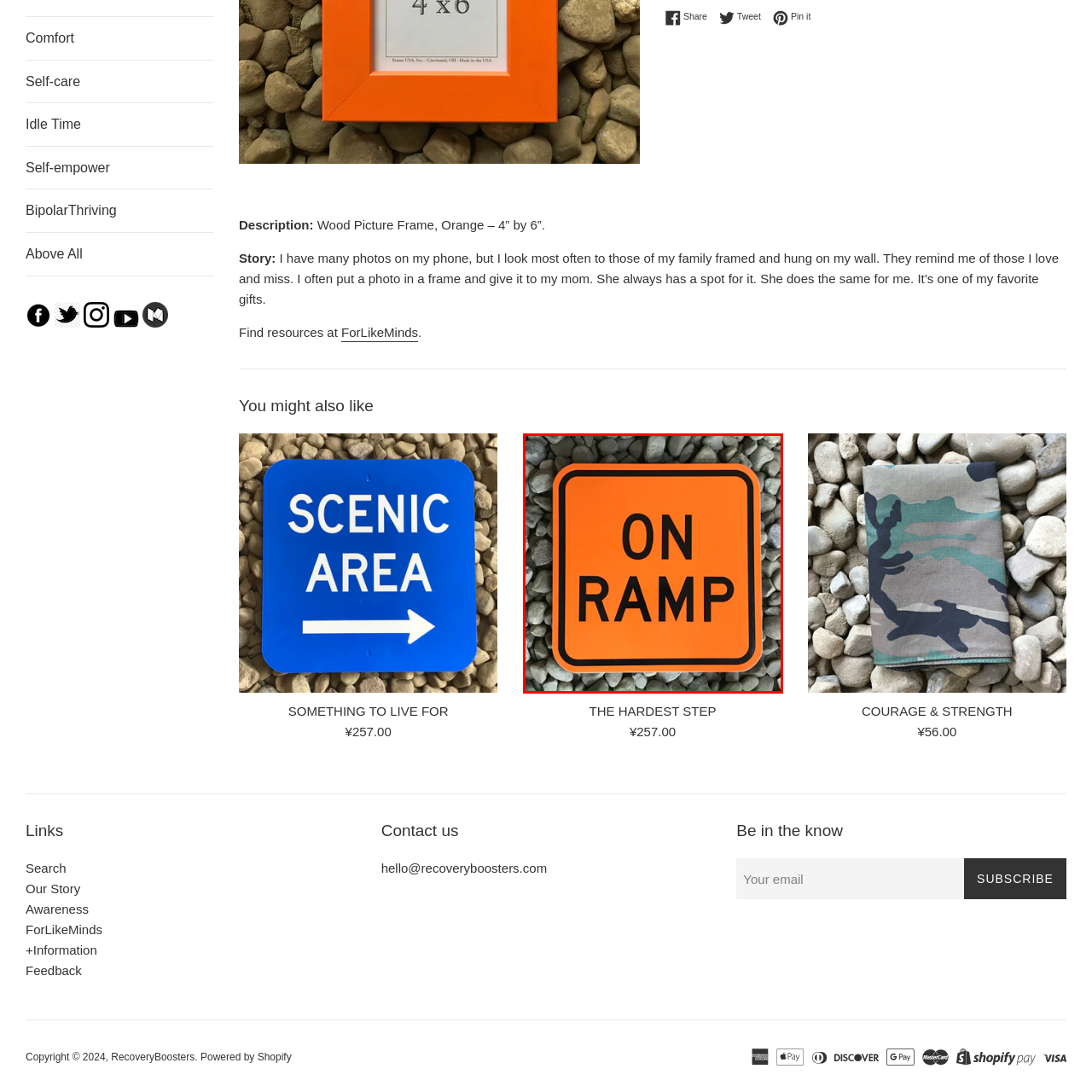Describe in detail the image that is highlighted by the red bounding box.

The image features a vibrant orange sign with bold black lettering that reads "ON RAMP." The square design of the sign contrasts distinctly against a backdrop of small, smooth pebbles, emphasizing its significance as a directional indicator. This sign is typically used to inform drivers about the beginning of a highway or road on-ramp, guiding them to merge safely onto the main thoroughfare. Its bright color and clear typography ensure visibility, making it an essential element for traffic management and safety on the roads.